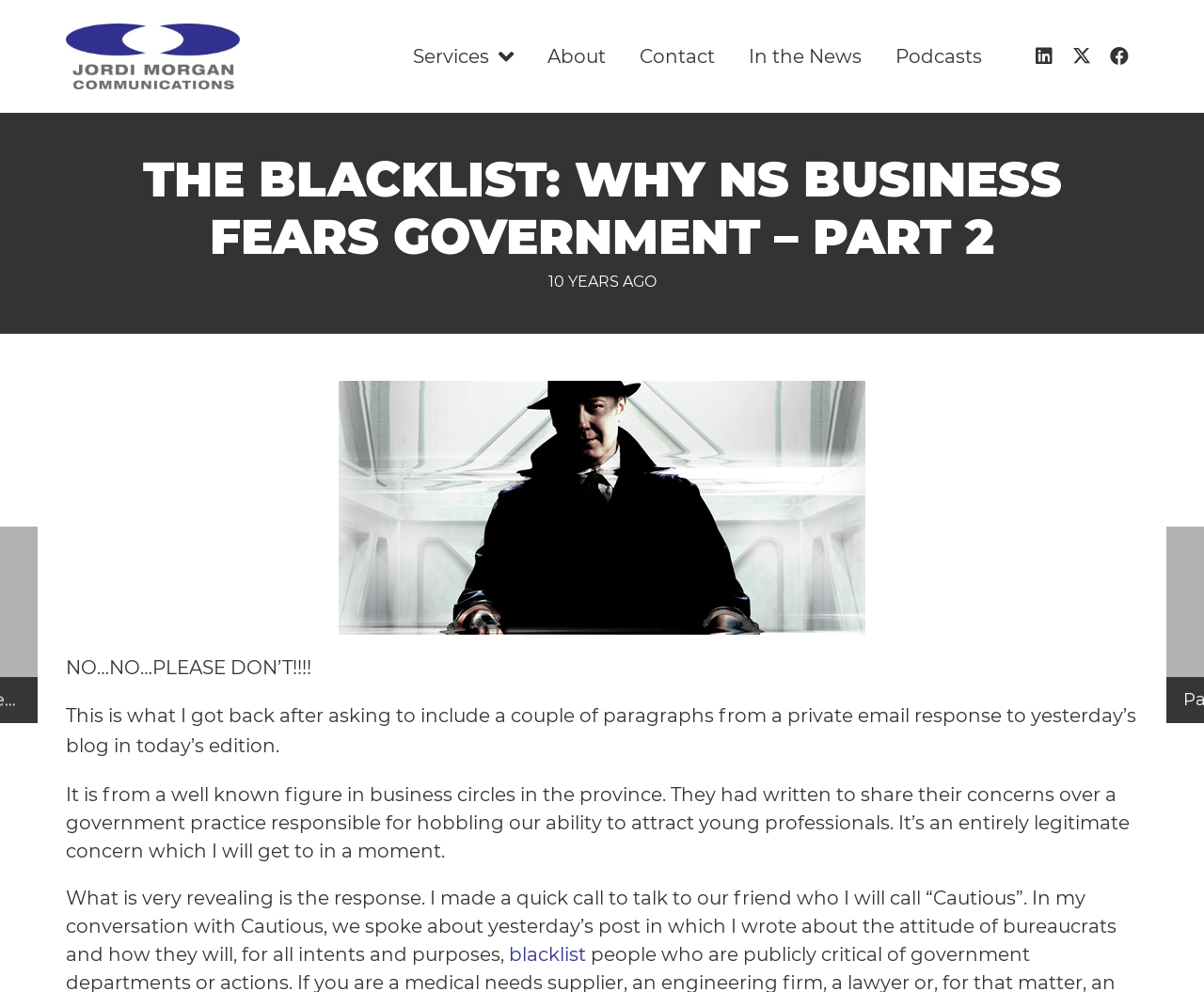What is the date of the blog post?
Refer to the image and provide a detailed answer to the question.

I found the answer by examining the time element with the text '16 December 2013 at 22:33:41 America/Halifax' which is located below the heading.